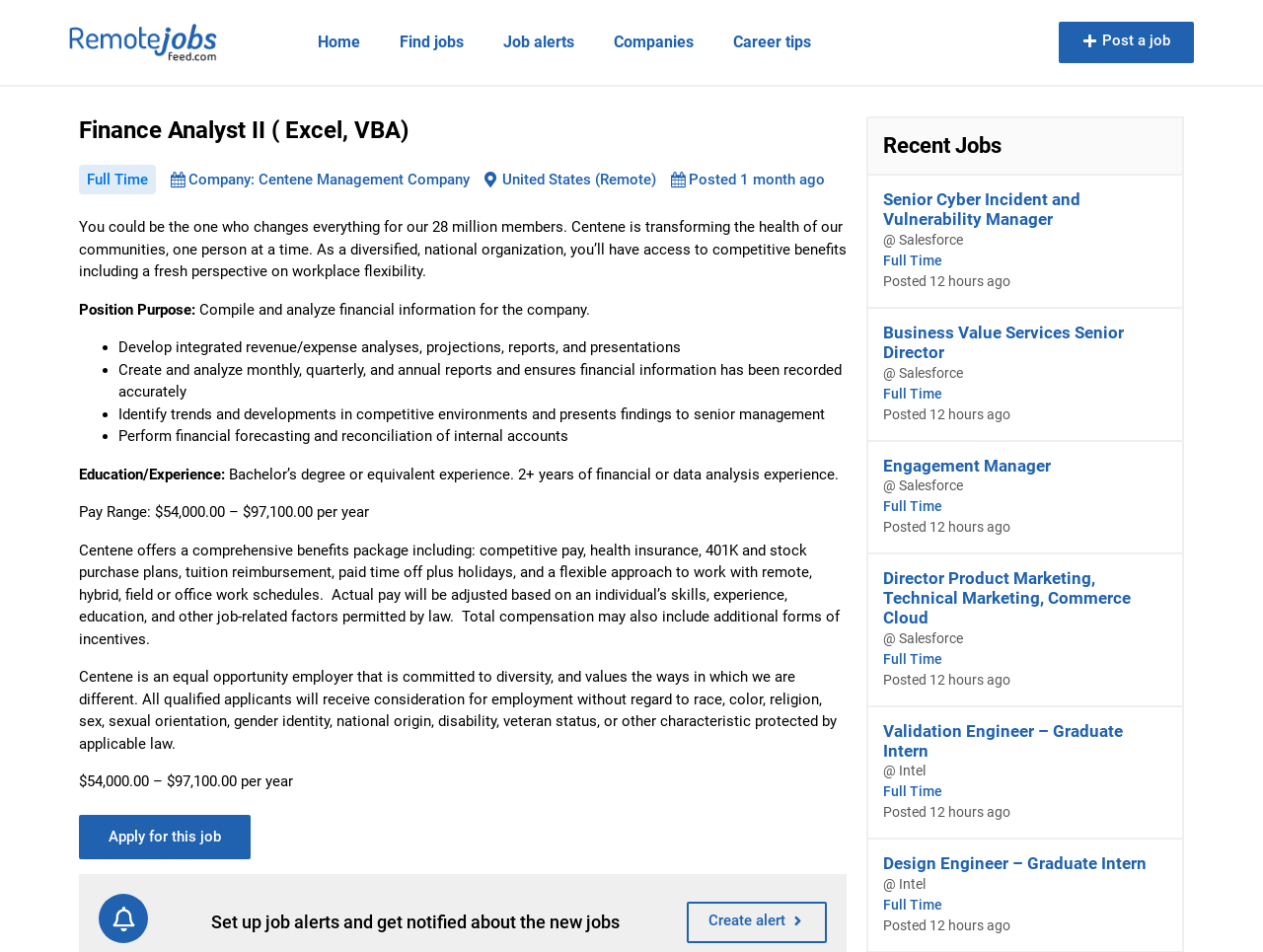Can you find the bounding box coordinates of the area I should click to execute the following instruction: "View the 'Senior Cyber Incident and Vulnerability Manager' job"?

[0.688, 0.185, 0.936, 0.322]